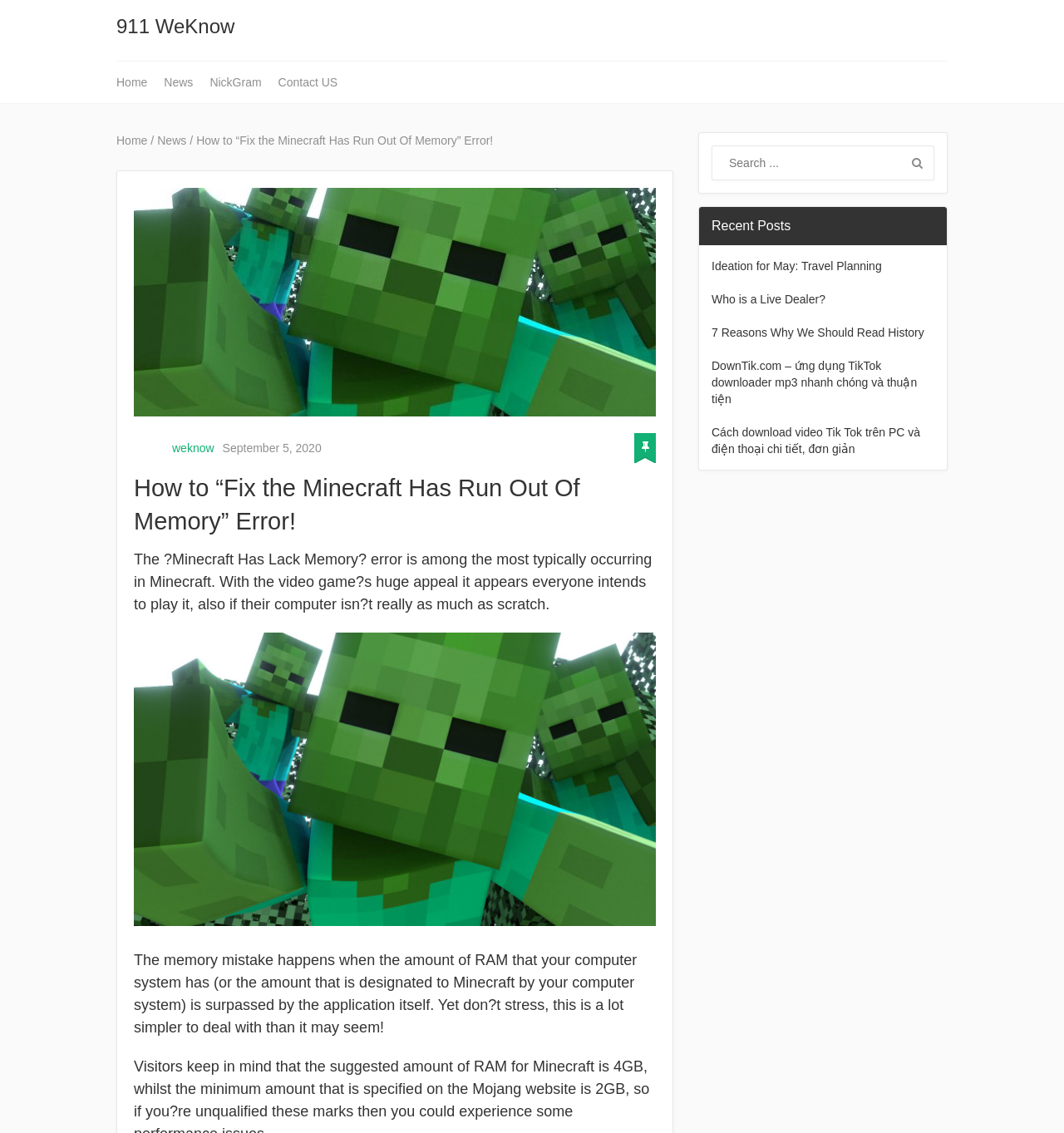Please identify the bounding box coordinates of the element's region that I should click in order to complete the following instruction: "Search for something". The bounding box coordinates consist of four float numbers between 0 and 1, i.e., [left, top, right, bottom].

[0.67, 0.129, 0.877, 0.158]